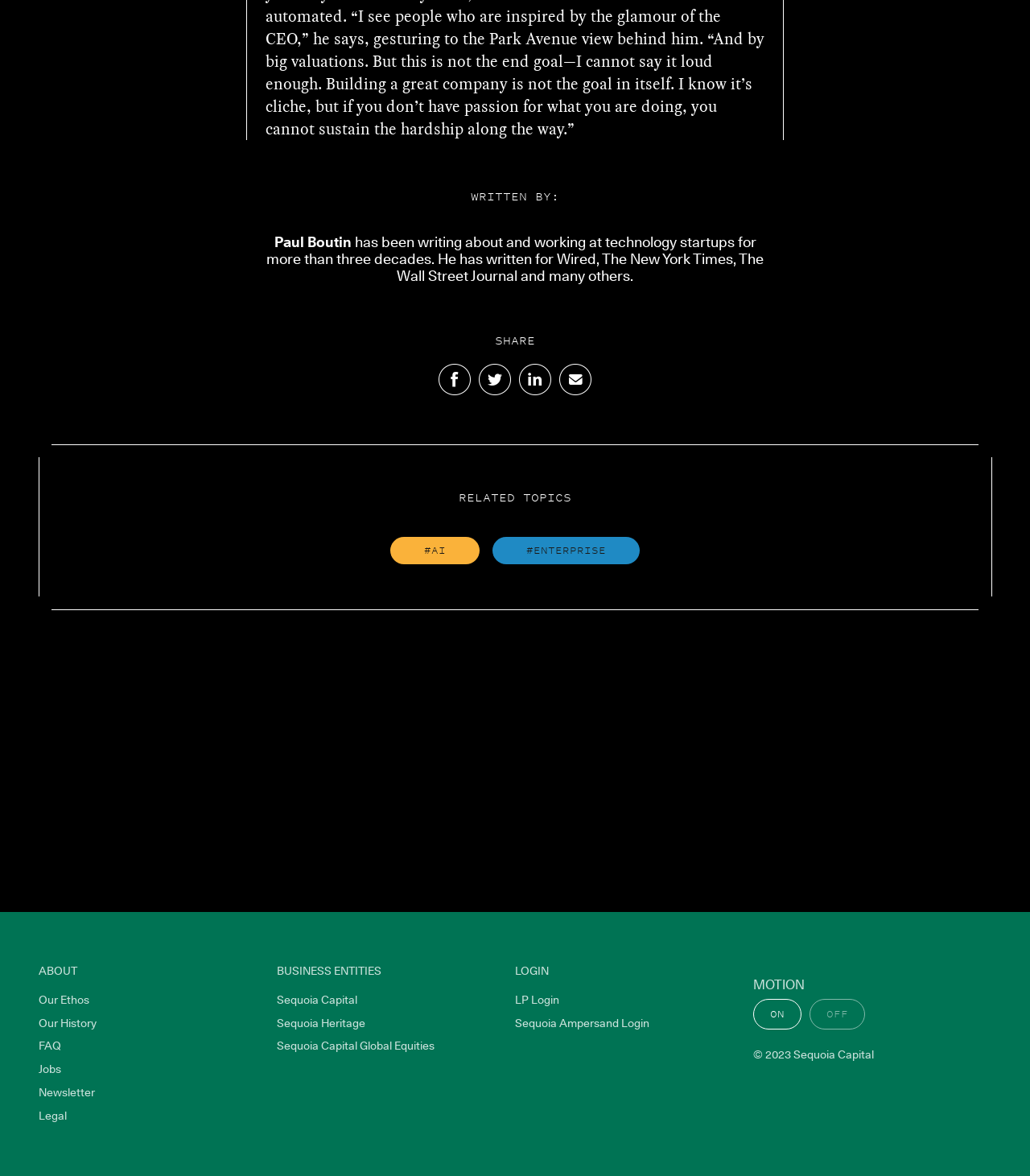Locate the bounding box of the UI element based on this description: "Sequoia Capital". Provide four float numbers between 0 and 1 as [left, top, right, bottom].

[0.269, 0.842, 0.488, 0.859]